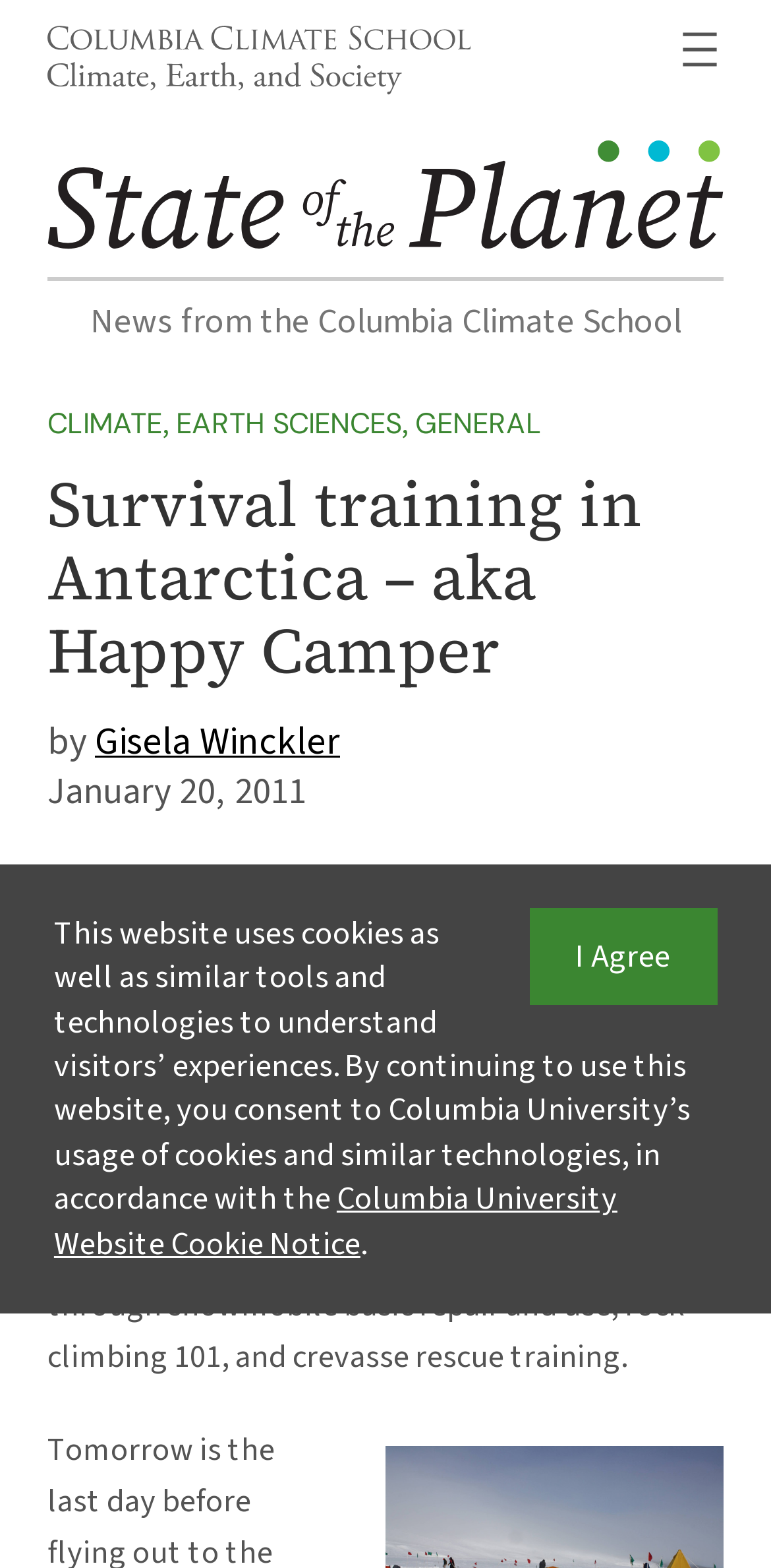Use a single word or phrase to answer the question:
What is the weather condition mentioned in the webpage?

Dry and sunny